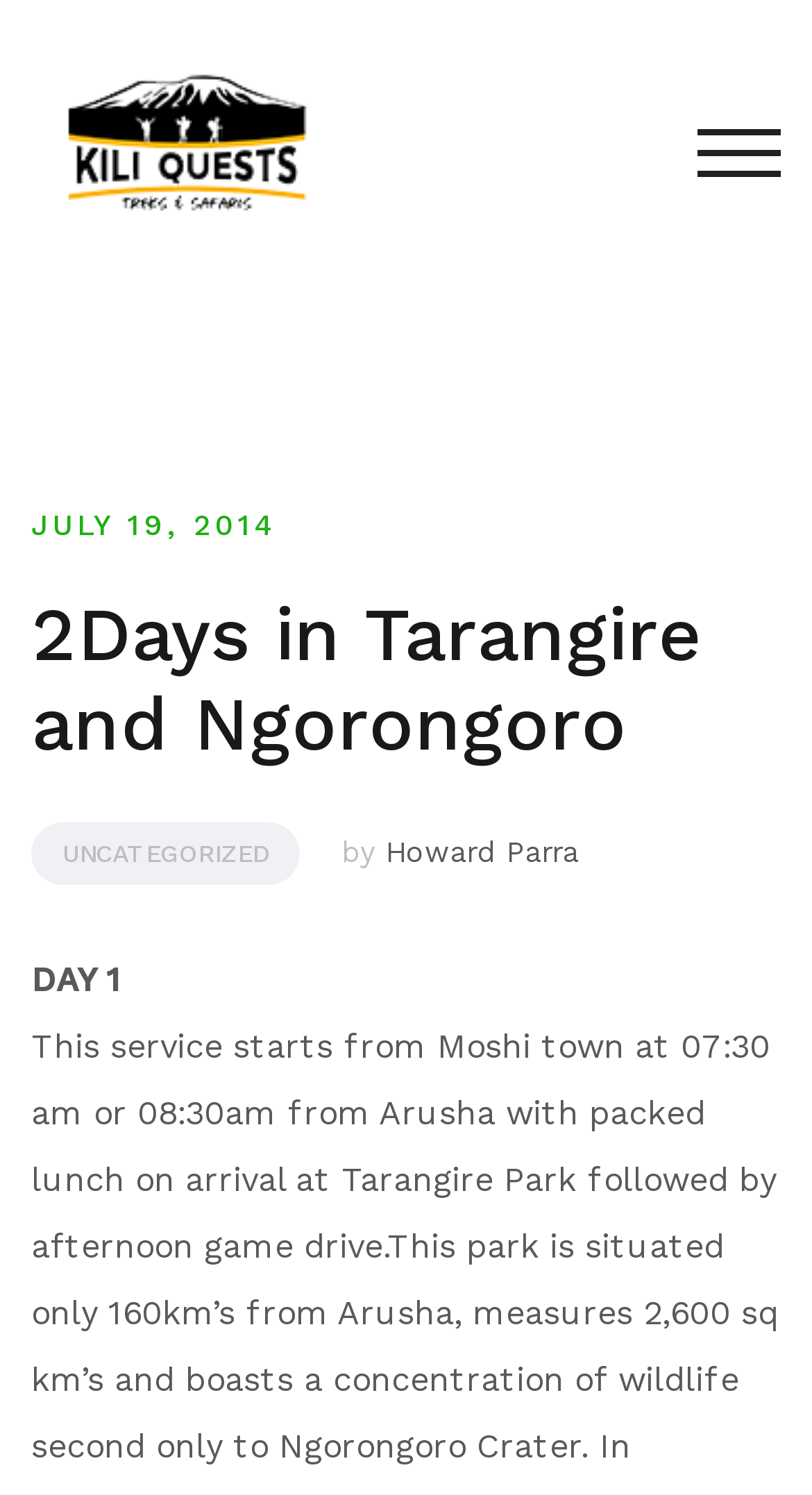What is the first day of the tour?
Please provide a detailed answer to the question.

The first day of the tour can be found in the middle section of the webpage, where the static text element is displayed with the text 'DAY 1'.